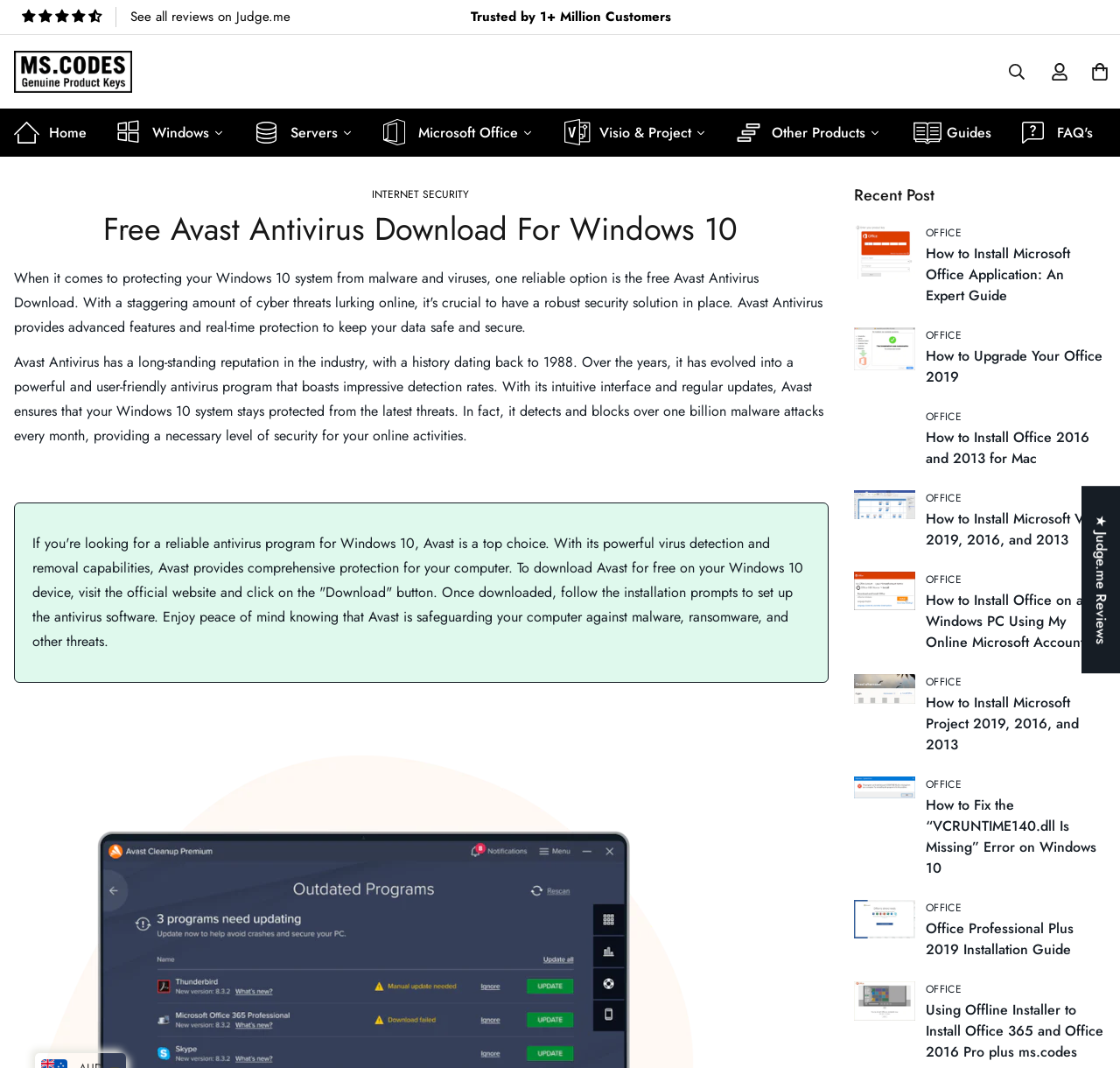Given the element description Visio & Project, identify the bounding box coordinates for the UI element on the webpage screenshot. The format should be (top-left x, top-left y, bottom-right x, bottom-right y), with values between 0 and 1.

[0.504, 0.102, 0.642, 0.147]